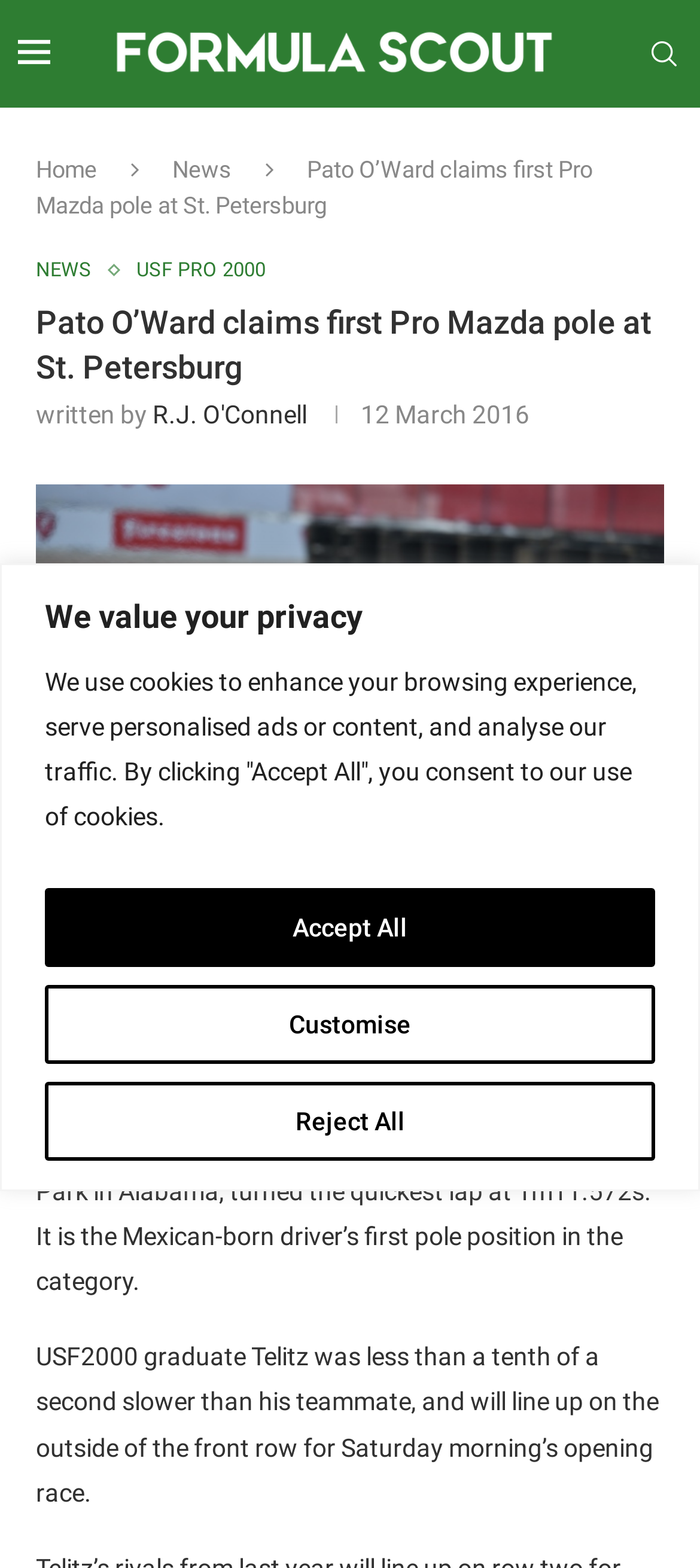Write an exhaustive caption that covers the webpage's main aspects.

The webpage is about a news article titled "Pato O'Ward claims first Pro Mazda pole at St. Petersburg" from Formula Scout. At the top of the page, there is a privacy notice with buttons to customize, reject, or accept all cookies. Below this notice, there is a layout table with a Formula Scout logo on the left and a search link on the right.

The main content of the page is divided into sections. On the top left, there are links to "Home" and "News", followed by a heading with the article title. Below this heading, there are links to "NEWS" and "USF PRO 2000". The article's author, R.J. O'Connell, is credited, and the publication date, March 12, 2016, is displayed.

The main article content is accompanied by a large image of Patricio O'Ward, with a caption crediting Indianapolis Motor Speedway, LLC Photography. The article text describes O'Ward's achievement in claiming the first Pro Mazda pole at St. Petersburg, ahead of his teammate Aaron Telitz. The text also mentions O'Ward's lap time and his current contract with Team Pelfrey.